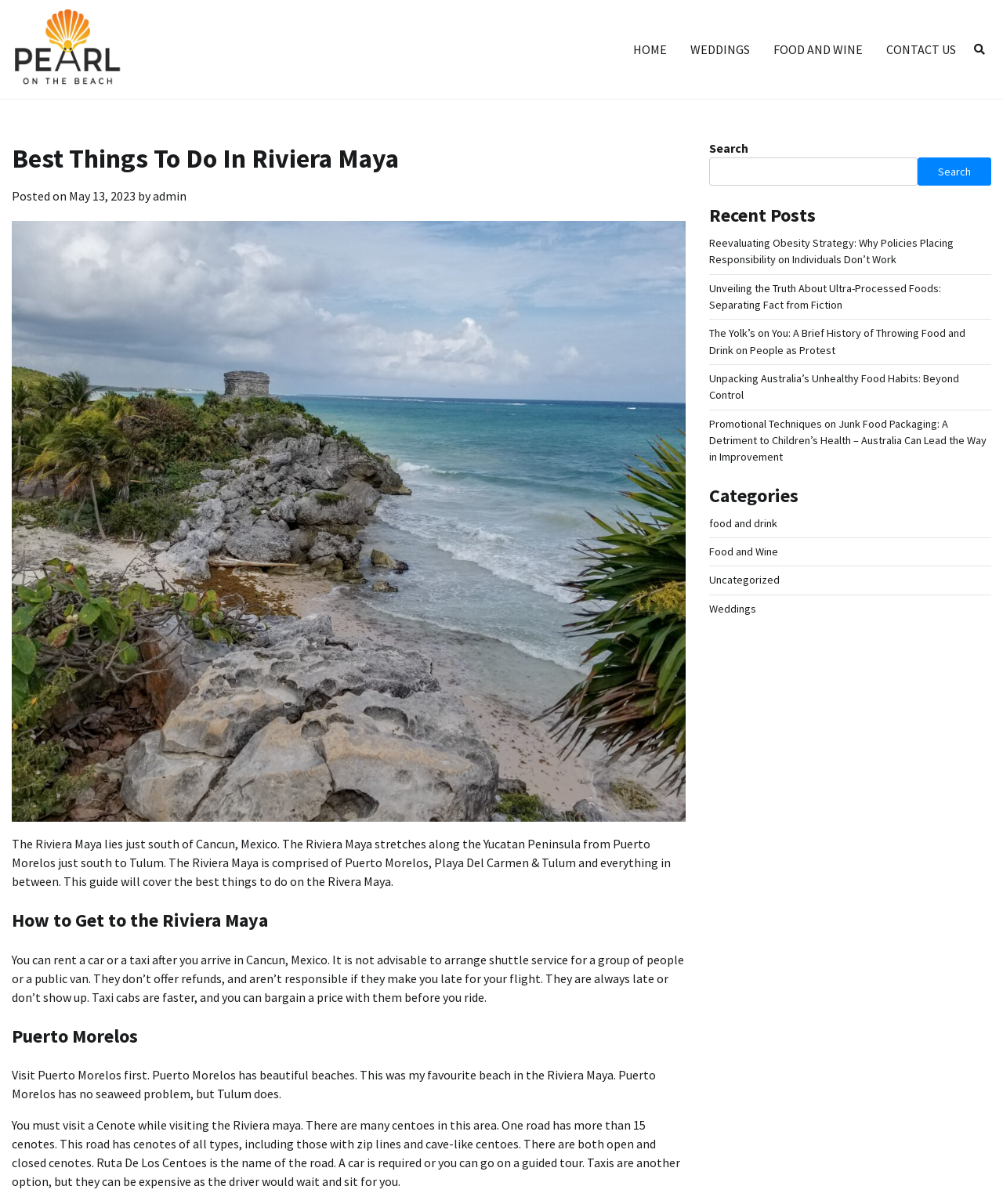Please identify the coordinates of the bounding box for the clickable region that will accomplish this instruction: "Click on the 'CONTACT US' link".

[0.872, 0.025, 0.965, 0.057]